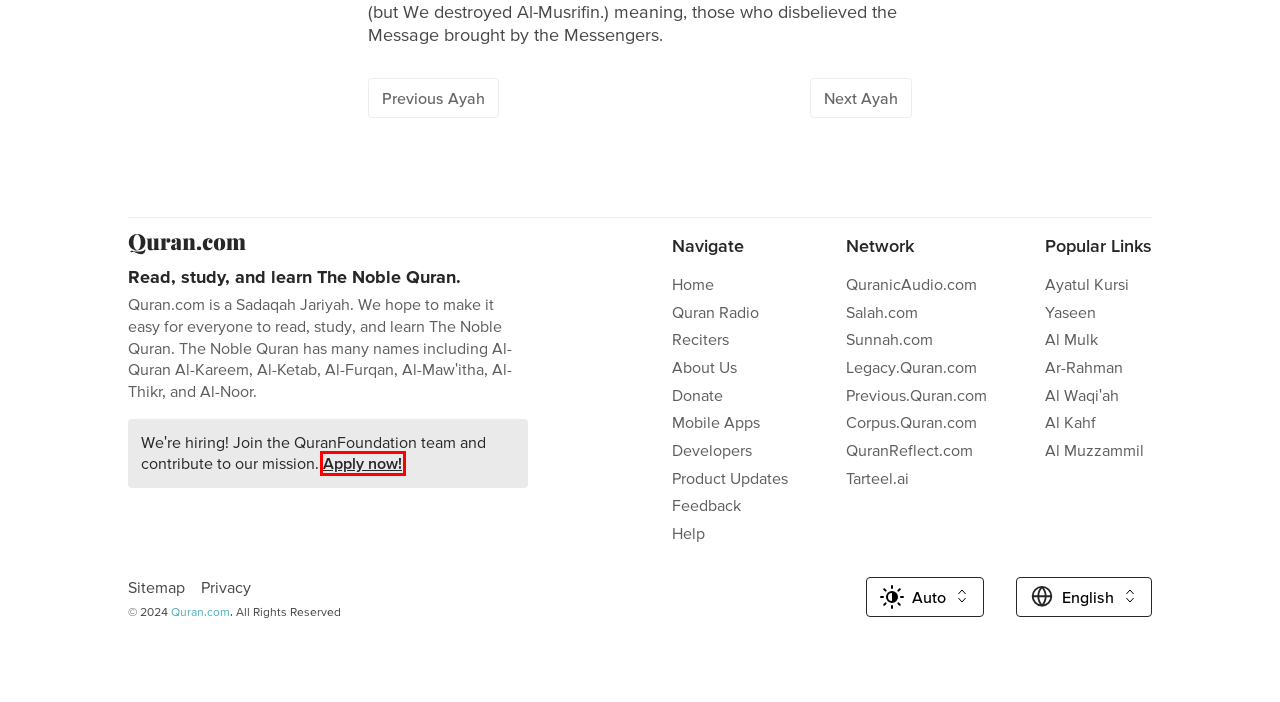Observe the provided screenshot of a webpage with a red bounding box around a specific UI element. Choose the webpage description that best fits the new webpage after you click on the highlighted element. These are your options:
A. Quran.Foundation - Careers
B. The Noble Quran - Quran.com
C. The Quranic Arabic Corpus - Word by Word Grammar, Syntax and Morphology of the Holy Quran
D. Quran.com Feedback
E. The Noble Quran | Quran.com
F. Muslim Prayer Times - Salah.com
G. QuranReflect
H. The Noble Qur'an - القرآن الكريم

A